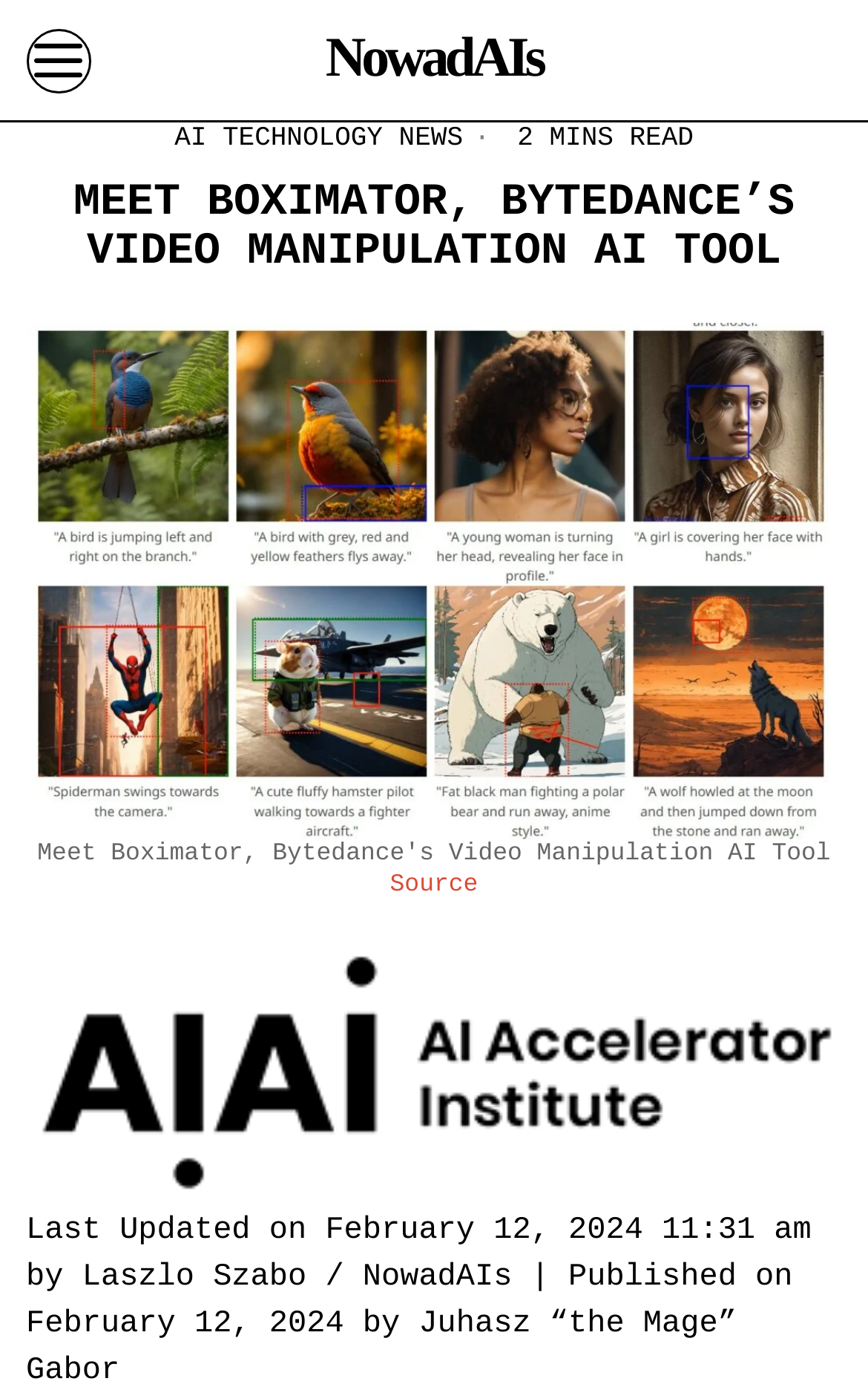How many links are present in the webpage?
Please provide a single word or phrase in response based on the screenshot.

5